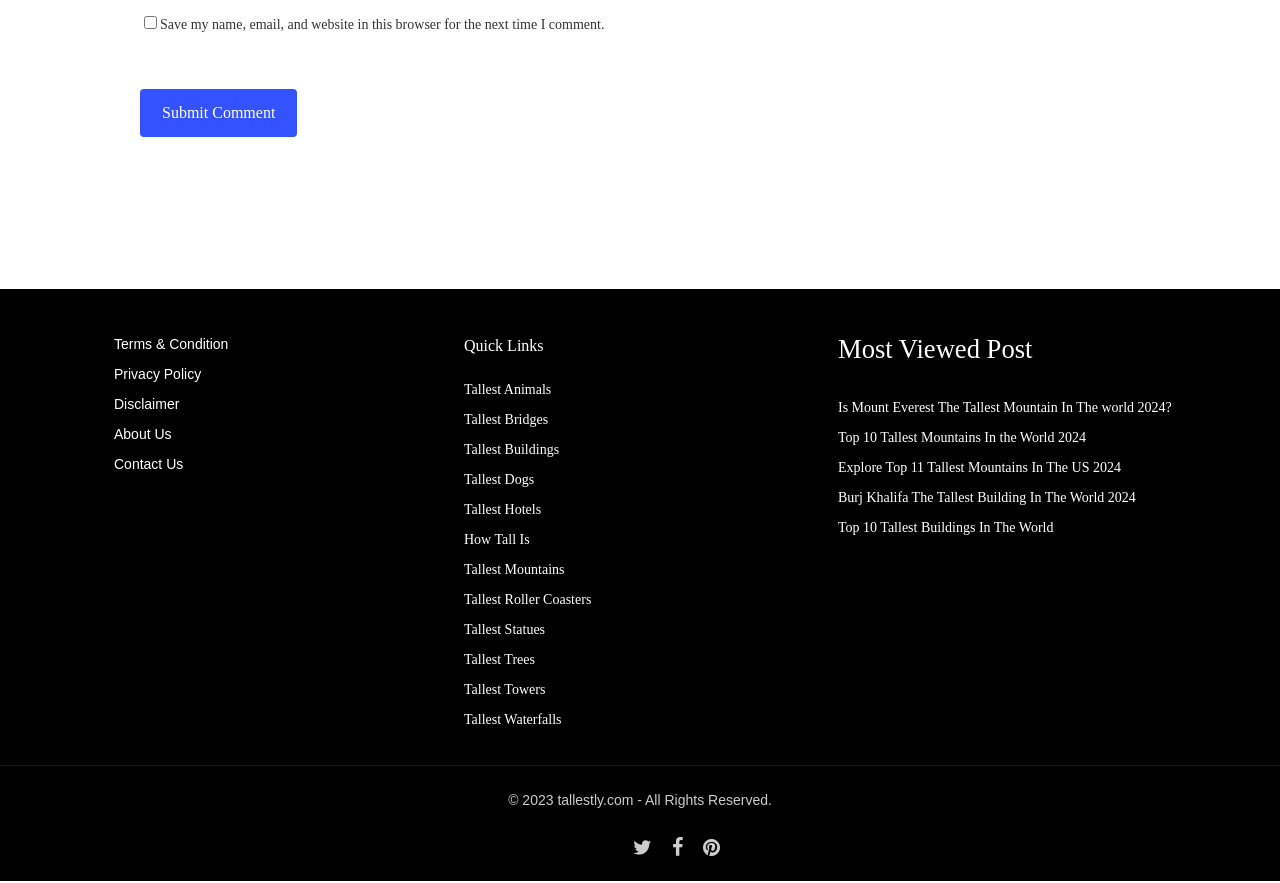What social media platforms are available for sharing?
Please craft a detailed and exhaustive response to the question.

The webpage contains links to social media platforms, including Twitter, Facebook, and Pinterest, which are located at the bottom of the page. These links suggest that users can share content from the webpage on these social media platforms.